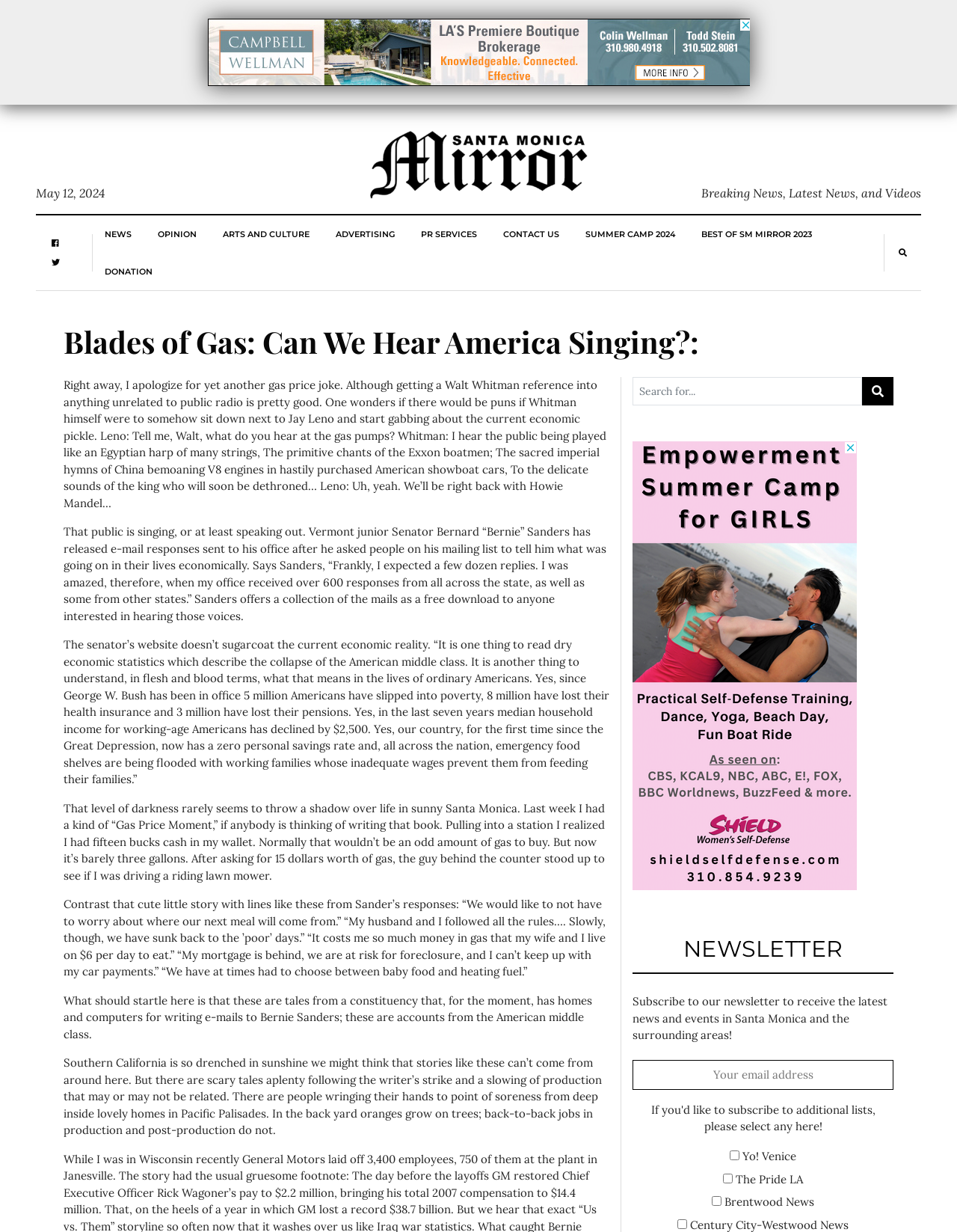Show the bounding box coordinates of the region that should be clicked to follow the instruction: "Search for something."

[0.661, 0.306, 0.934, 0.329]